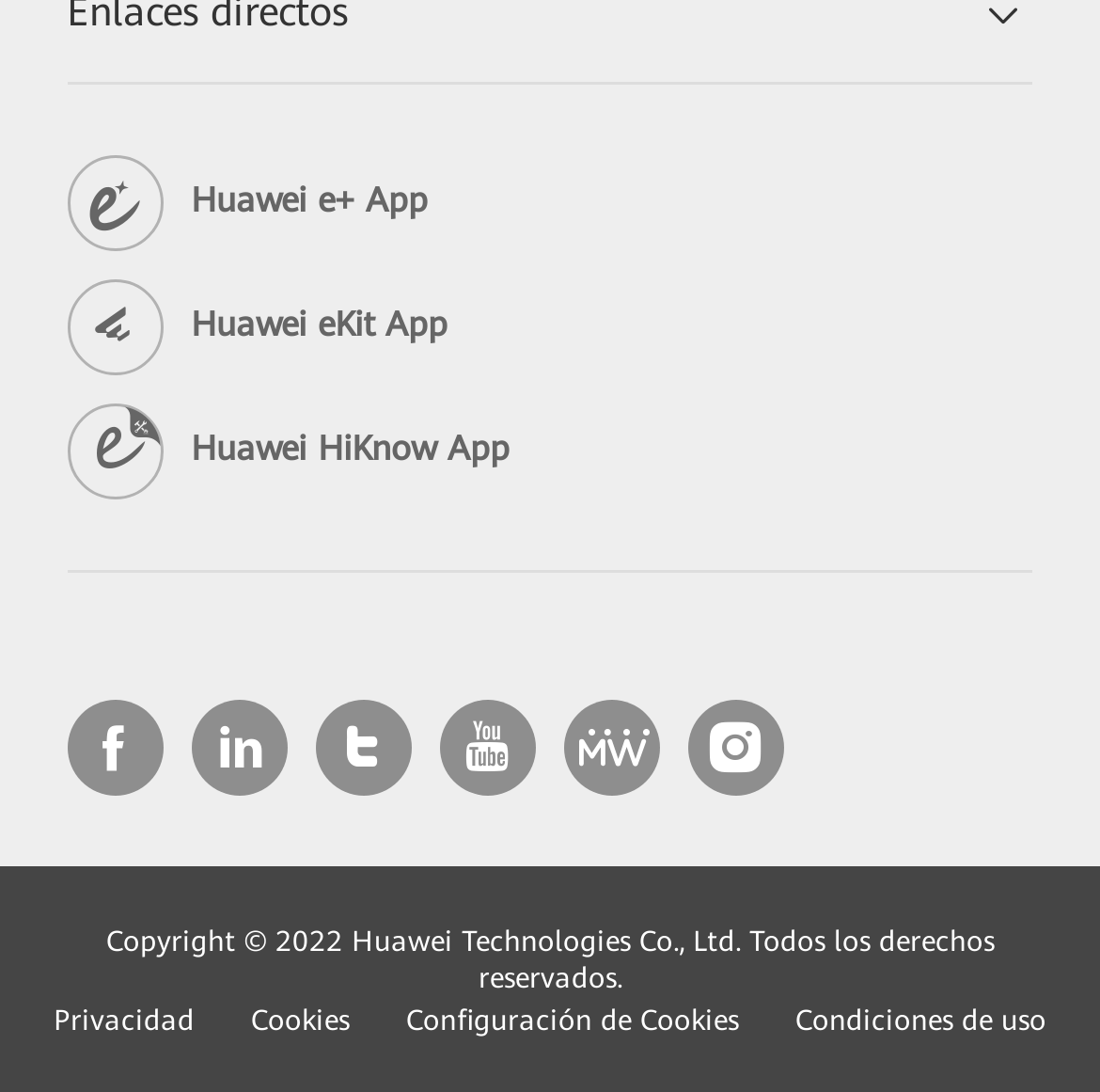Extract the bounding box coordinates of the UI element described by: "Privacidad". The coordinates should include four float numbers ranging from 0 to 1, e.g., [left, top, right, bottom].

[0.049, 0.92, 0.177, 0.948]